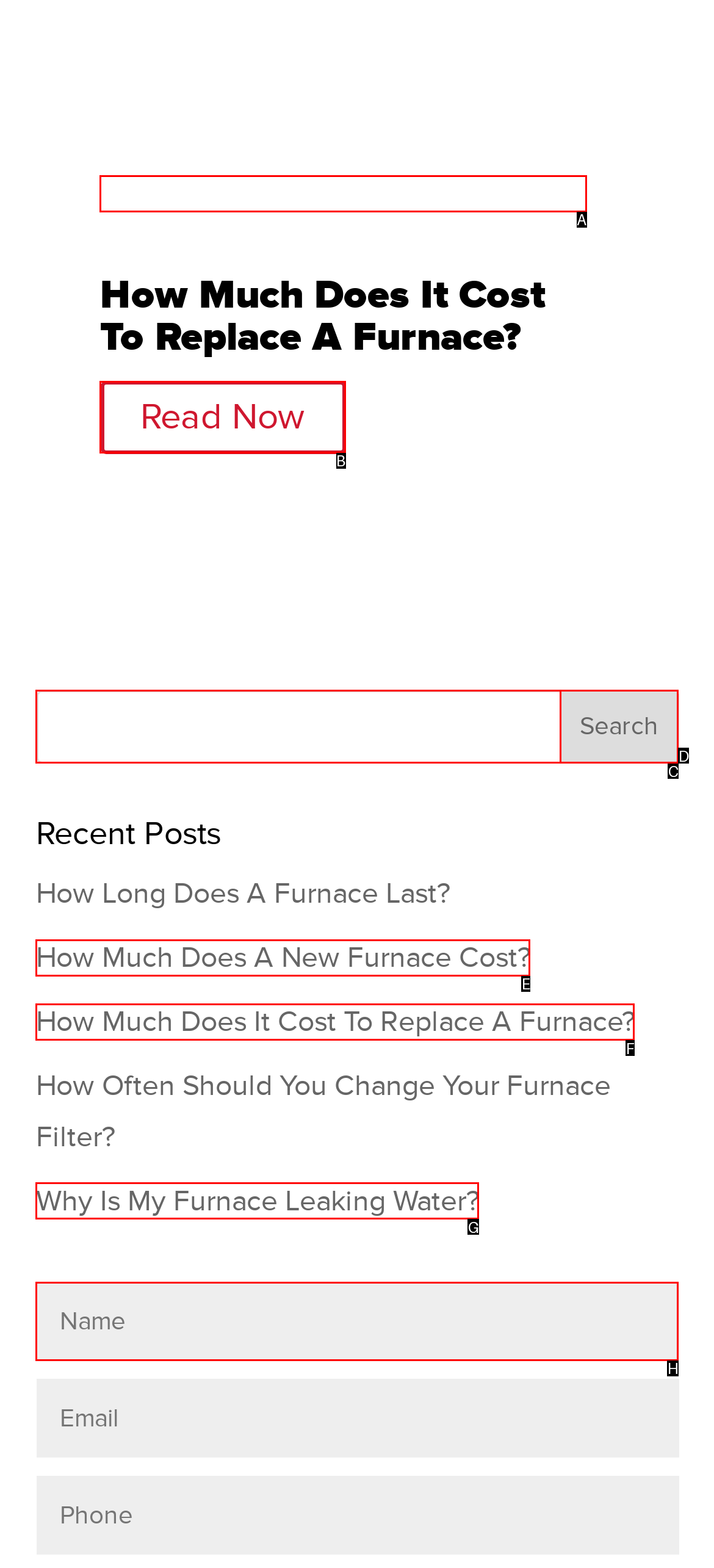Which option should you click on to fulfill this task: read more about replacing a furnace? Answer with the letter of the correct choice.

B